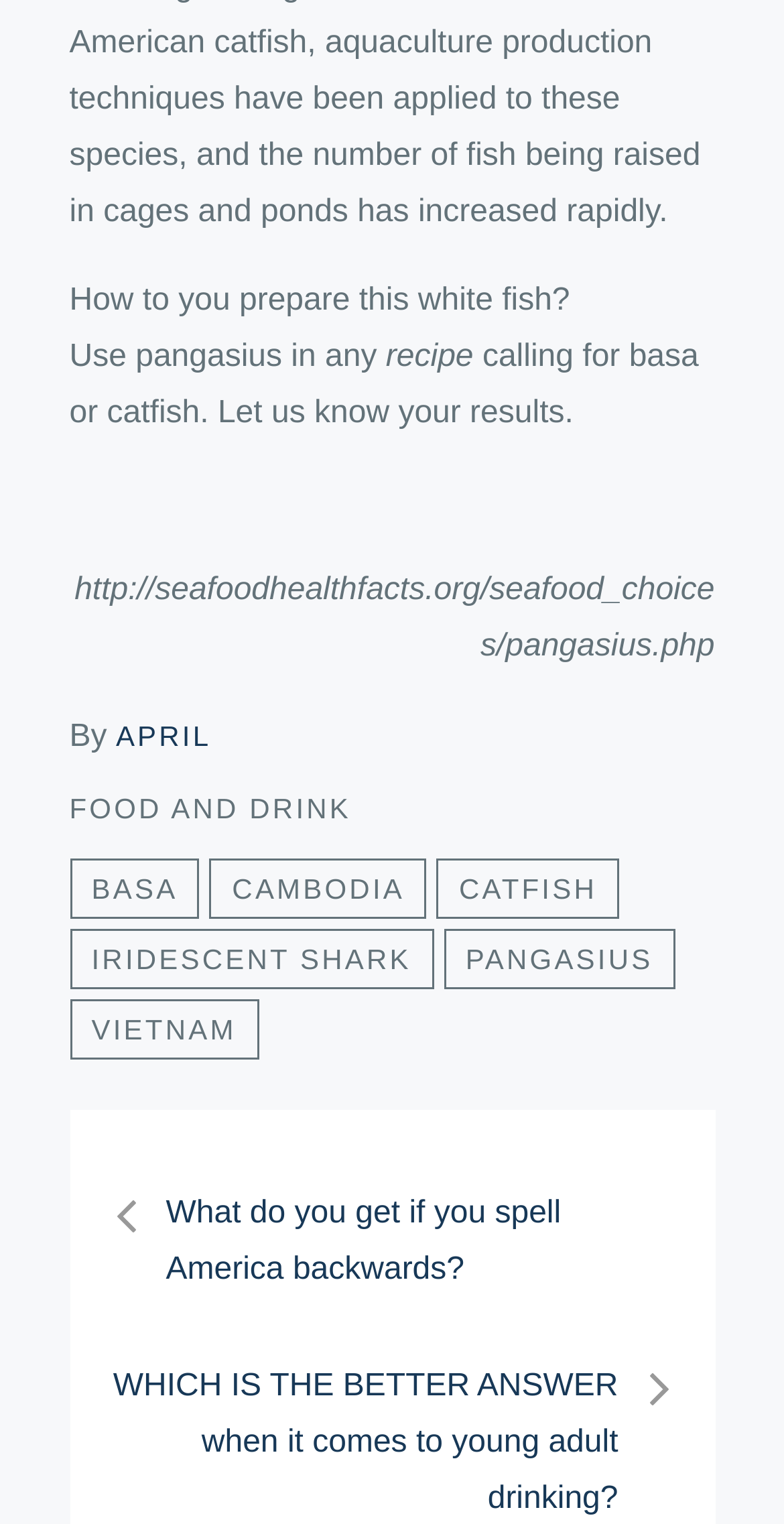Please give a concise answer to this question using a single word or phrase: 
How many links are there in the 'Post navigation' section?

1